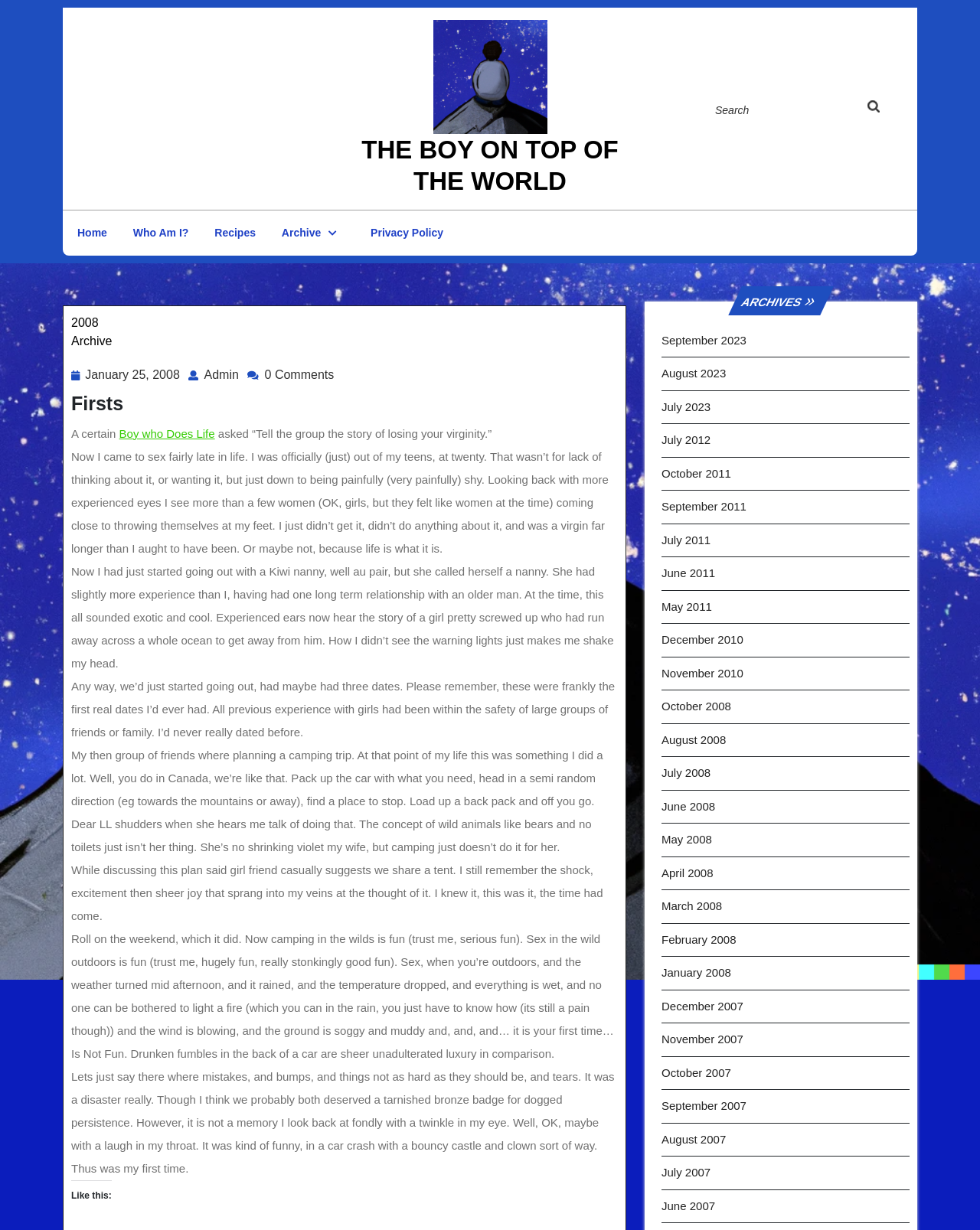Identify the bounding box coordinates of the region I need to click to complete this instruction: "Search for something".

[0.72, 0.075, 0.927, 0.107]